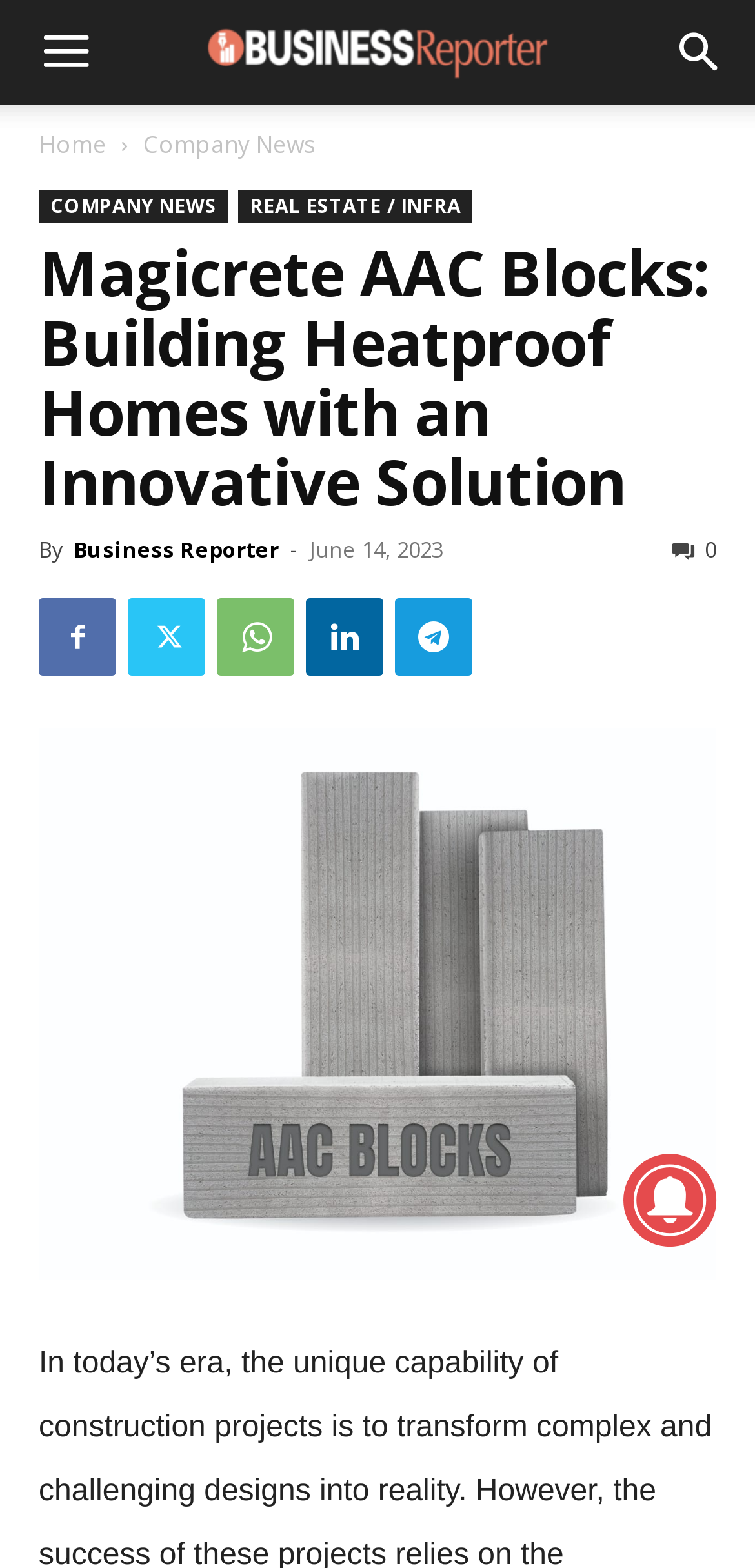Please locate the bounding box coordinates of the element that needs to be clicked to achieve the following instruction: "Read the article about buying TikTok followers". The coordinates should be four float numbers between 0 and 1, i.e., [left, top, right, bottom].

None